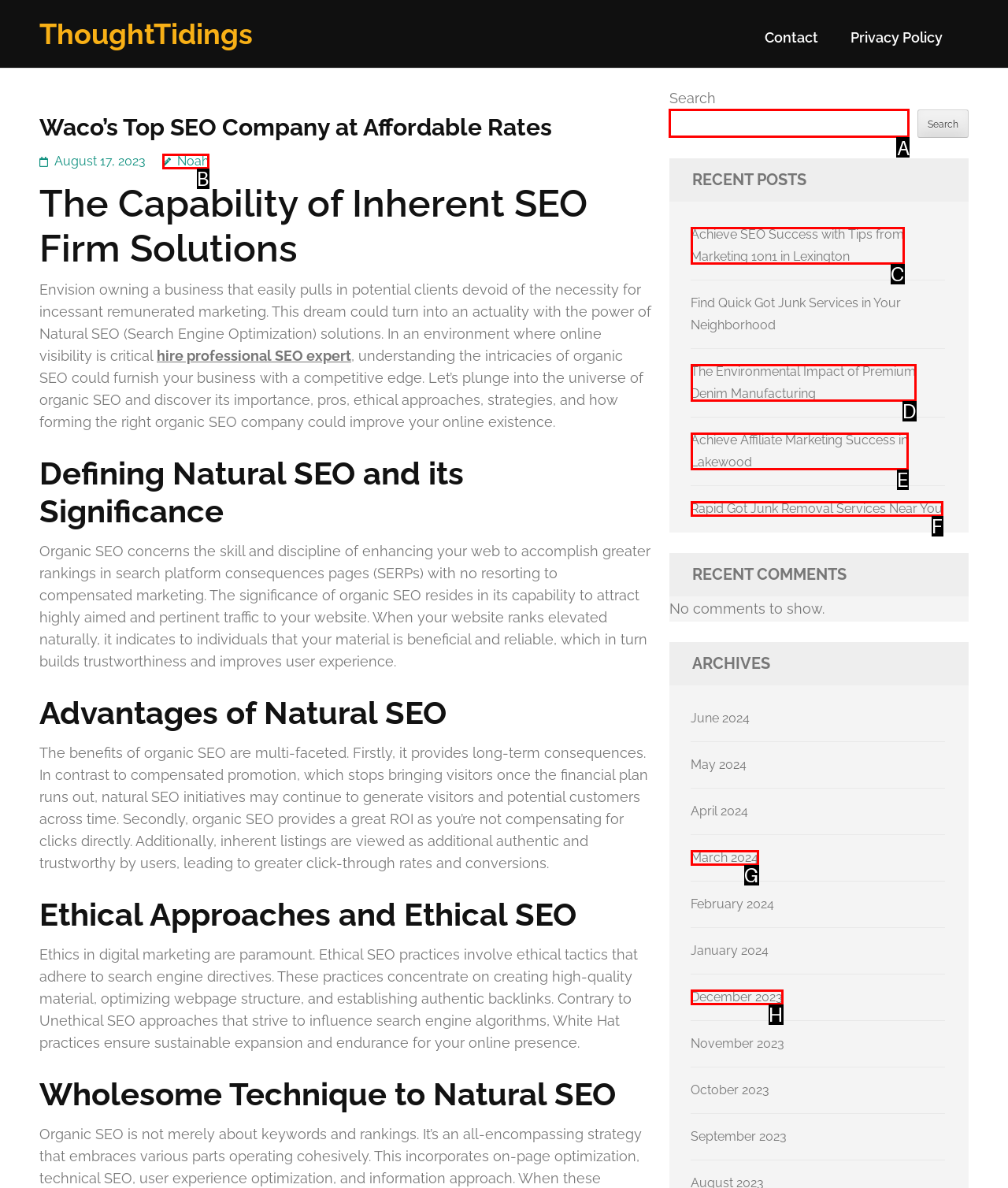What option should you select to complete this task: search for something? Indicate your answer by providing the letter only.

A